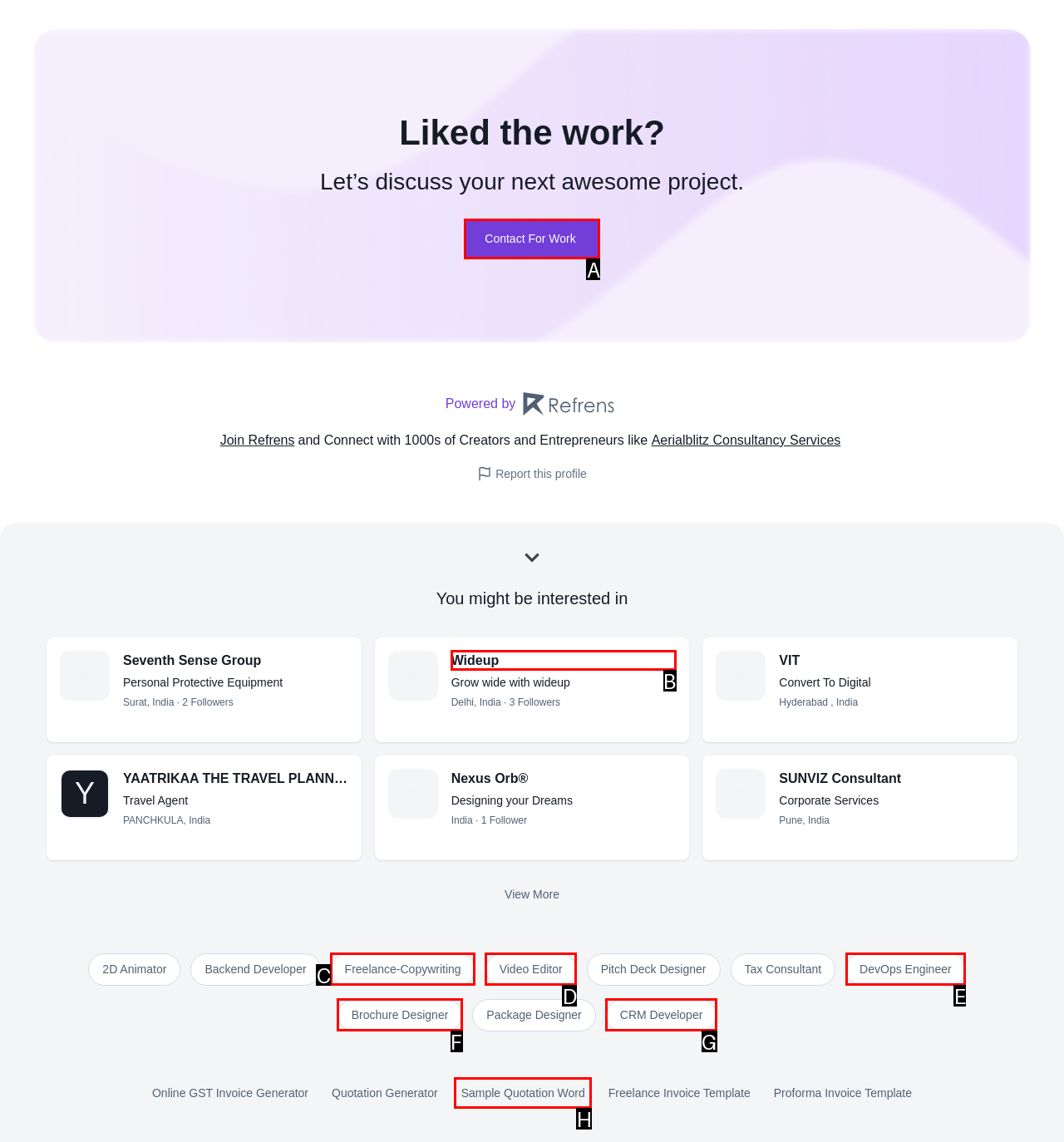Tell me which one HTML element I should click to complete the following task: Contact for work Answer with the option's letter from the given choices directly.

A